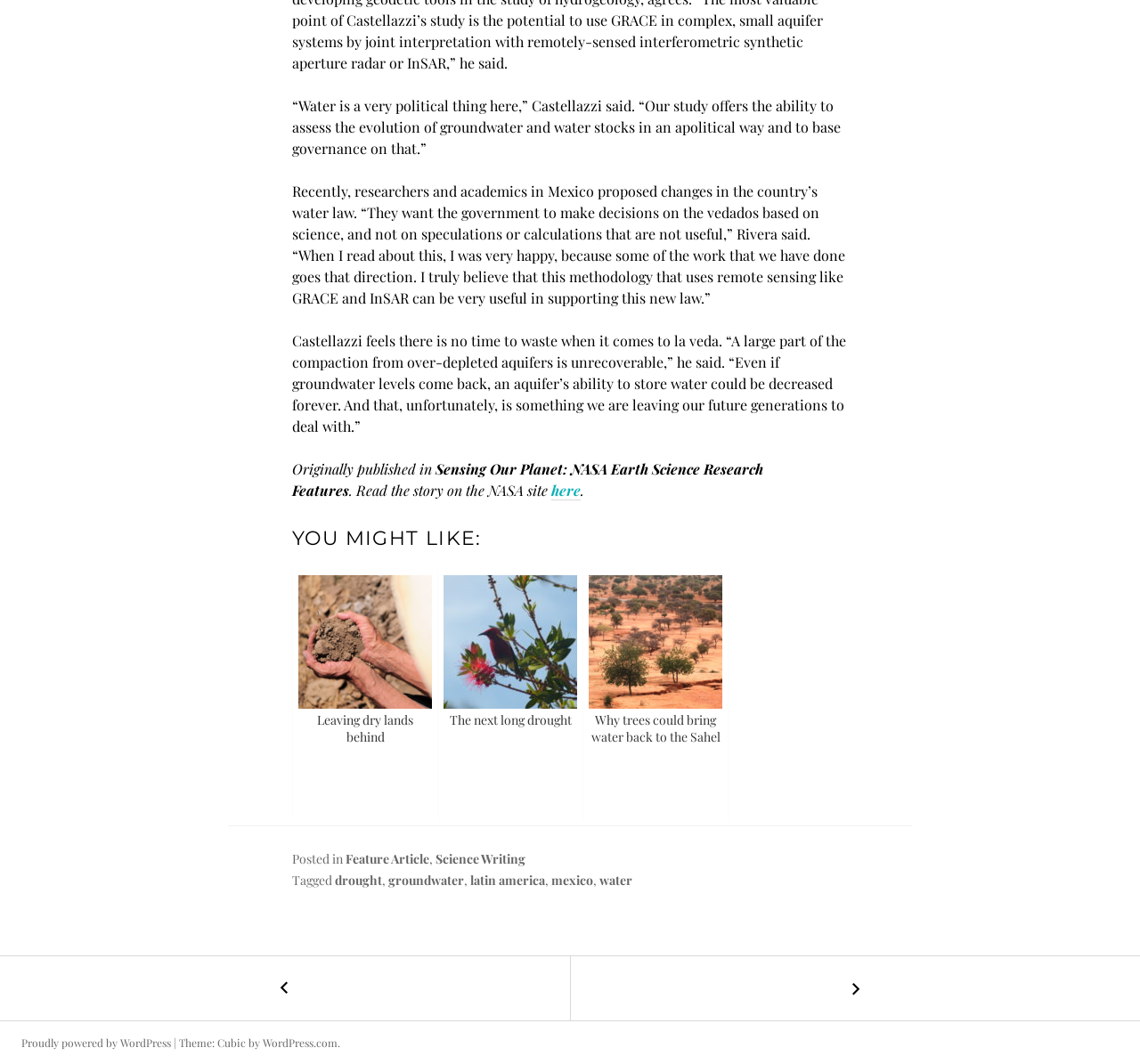Using the given element description, provide the bounding box coordinates (top-left x, top-left y, bottom-right x, bottom-right y) for the corresponding UI element in the screenshot: latin america

[0.412, 0.819, 0.478, 0.835]